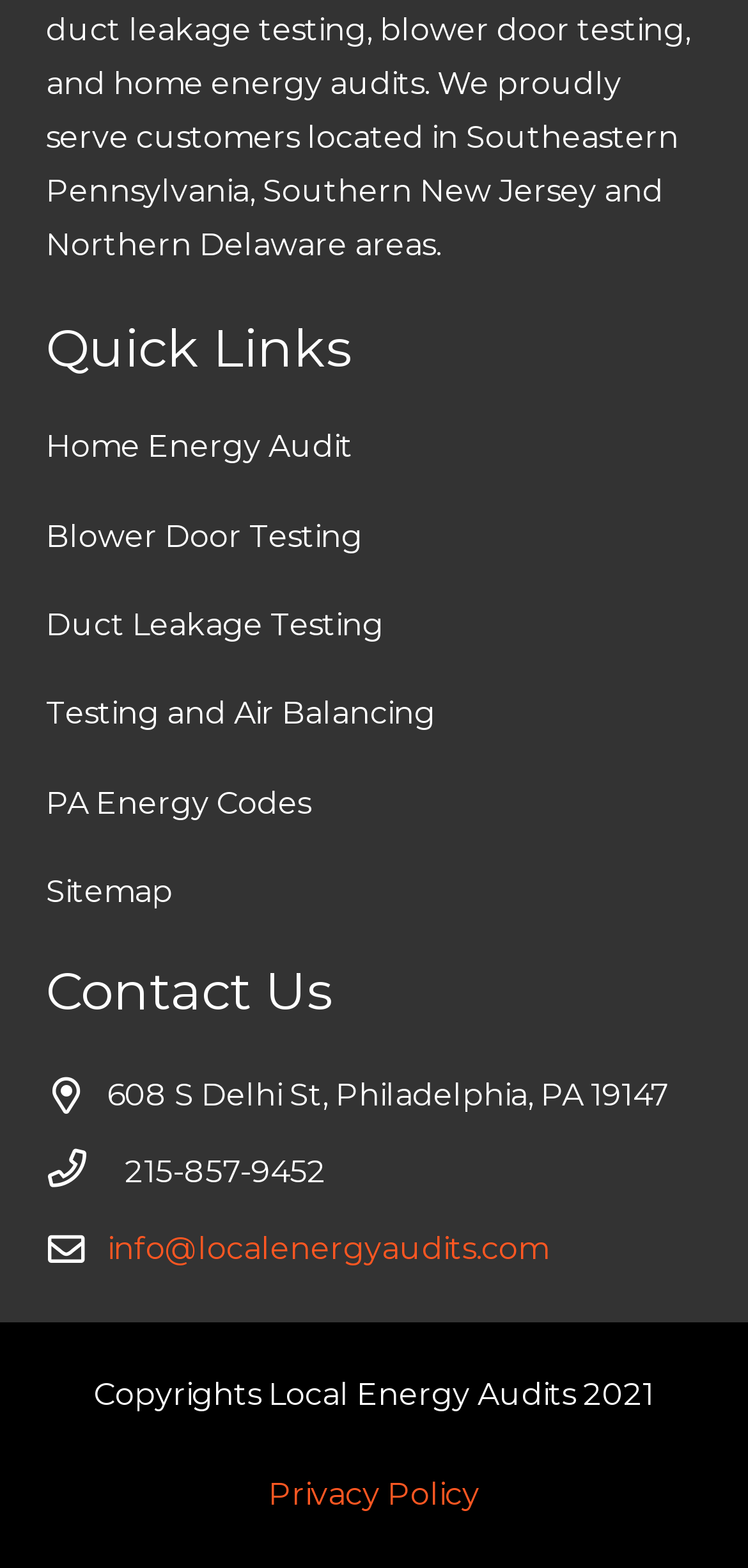What year is the copyright for?
Refer to the screenshot and answer in one word or phrase.

2021